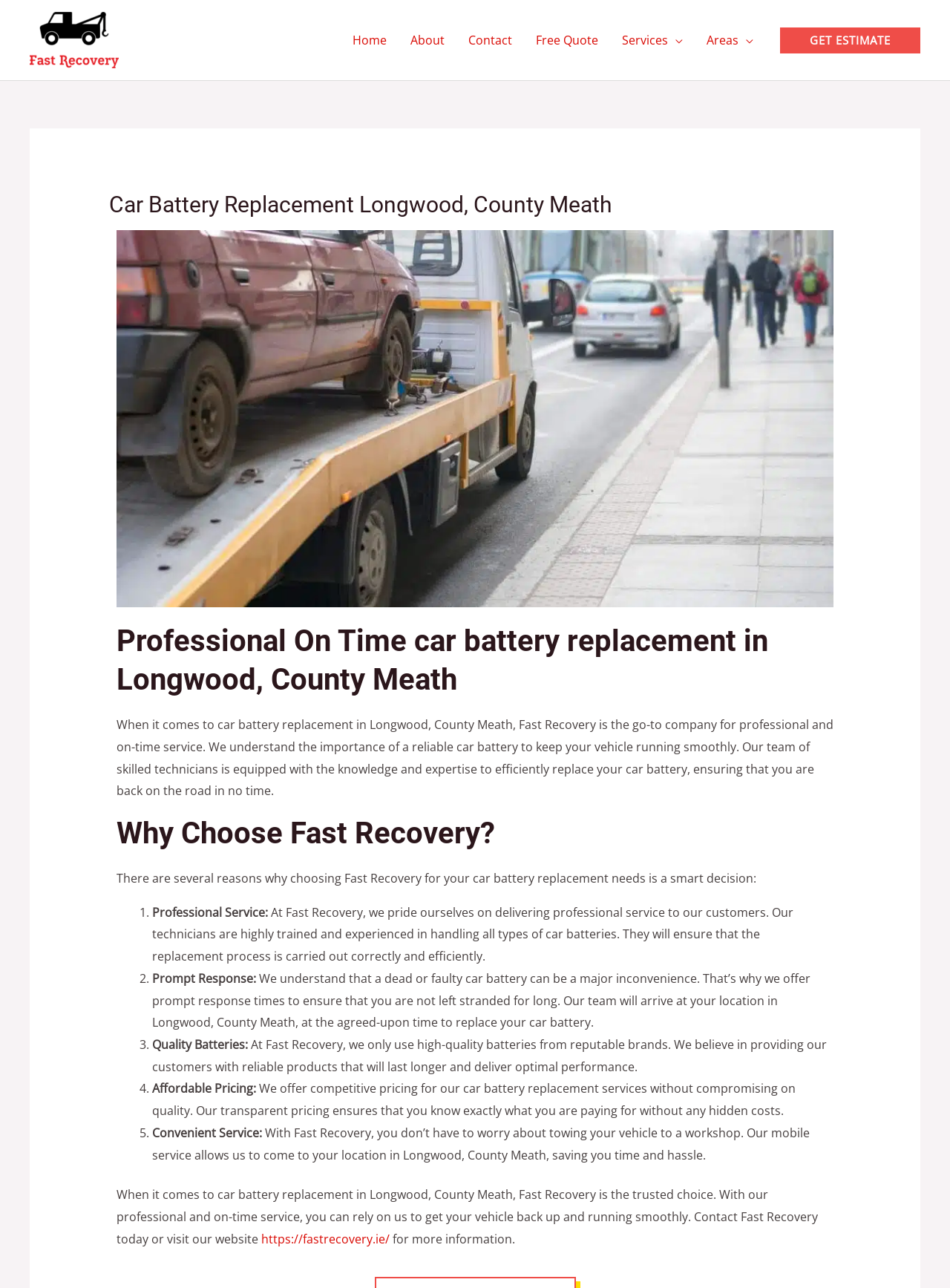Answer the question using only a single word or phrase: 
What is the quality of batteries used?

High-quality